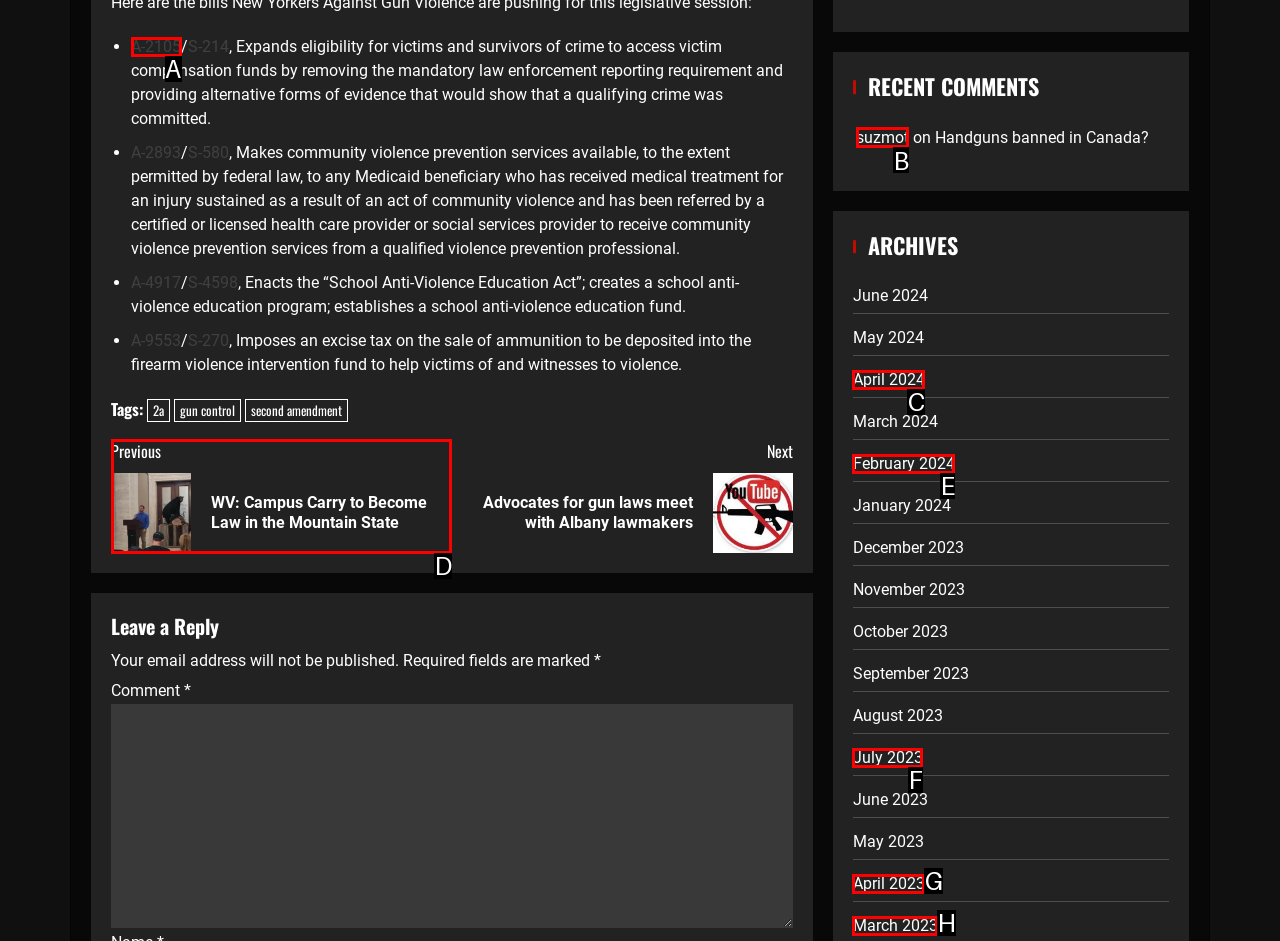Identify the HTML element to click to fulfill this task: Click on 'suzmot'
Answer with the letter from the given choices.

B